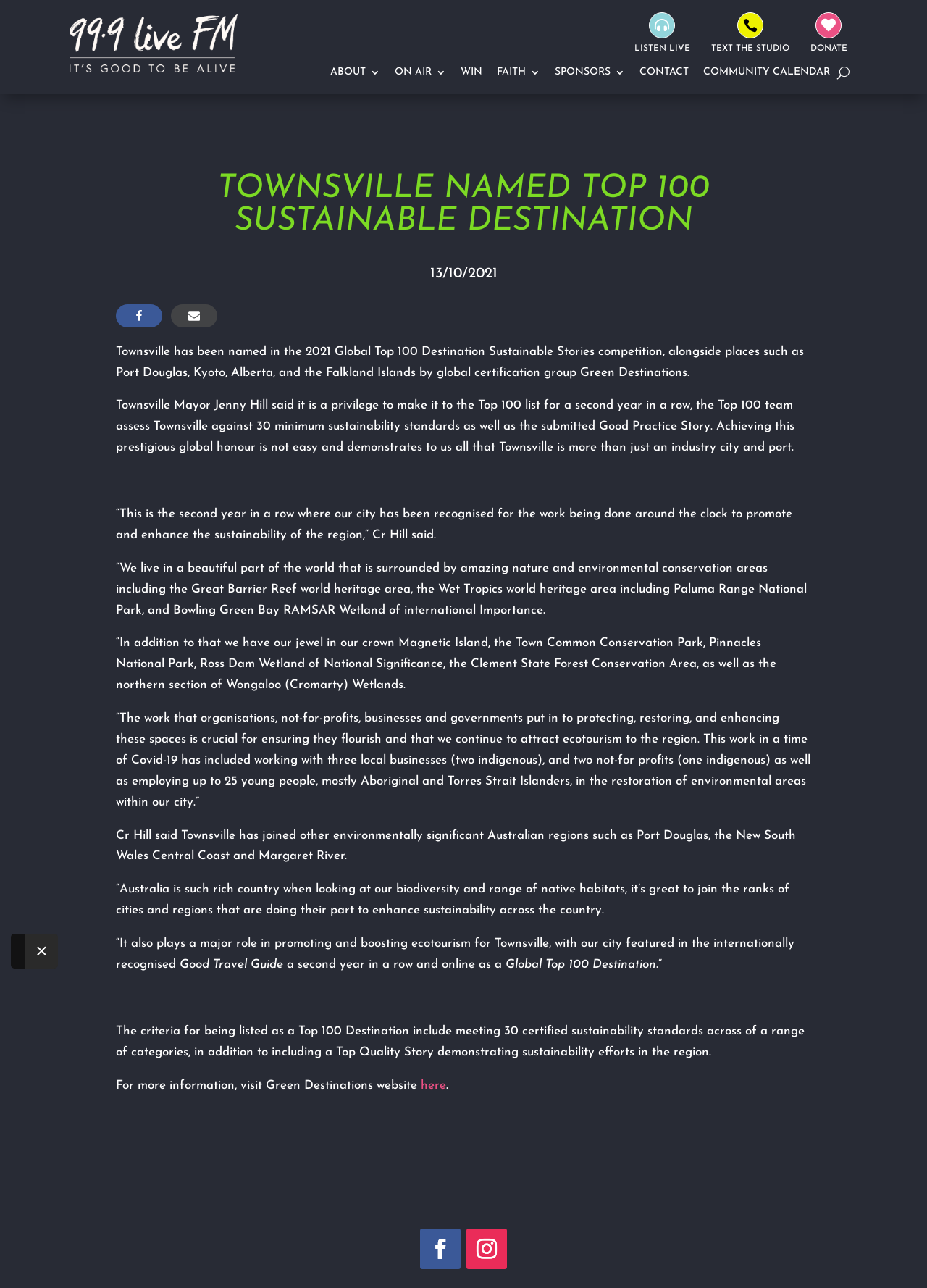Identify the bounding box coordinates of the clickable region required to complete the instruction: "Search for something". The coordinates should be given as four float numbers within the range of 0 and 1, i.e., [left, top, right, bottom].

None